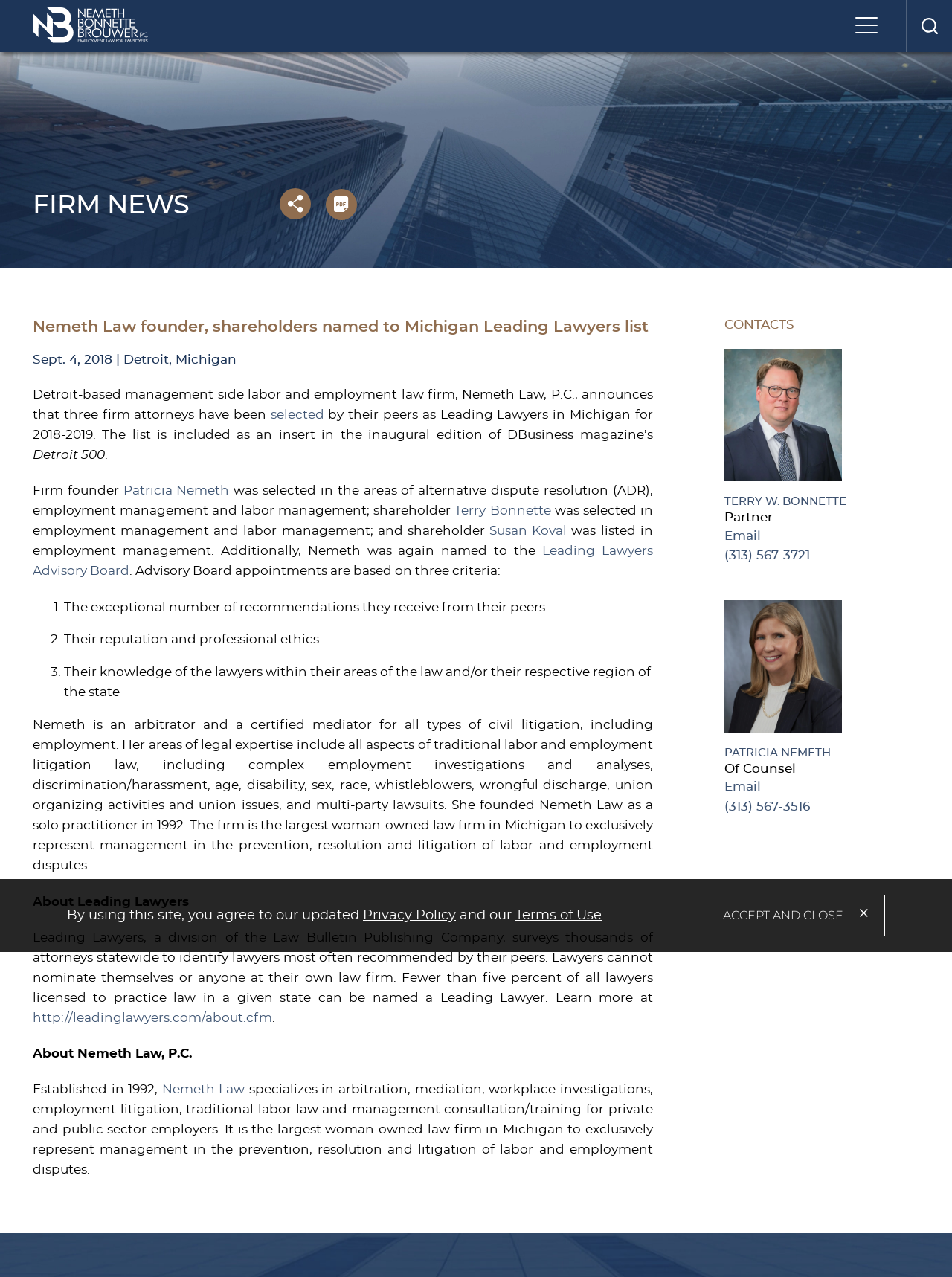Provide your answer to the question using just one word or phrase: What is the name of the law firm?

Nemeth Law